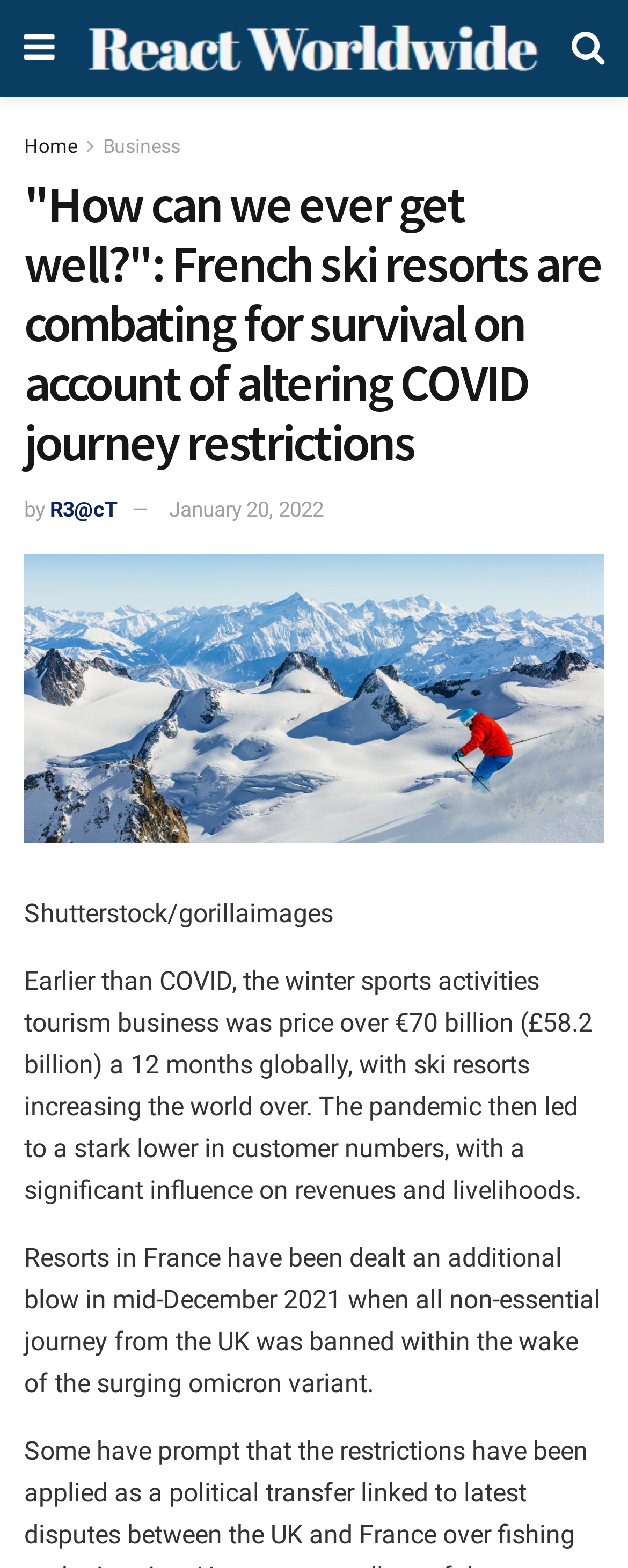Given the element description, predict the bounding box coordinates in the format (top-left x, top-left y, bottom-right x, bottom-right y), using floating point numbers between 0 and 1: R3@cT

[0.079, 0.317, 0.187, 0.333]